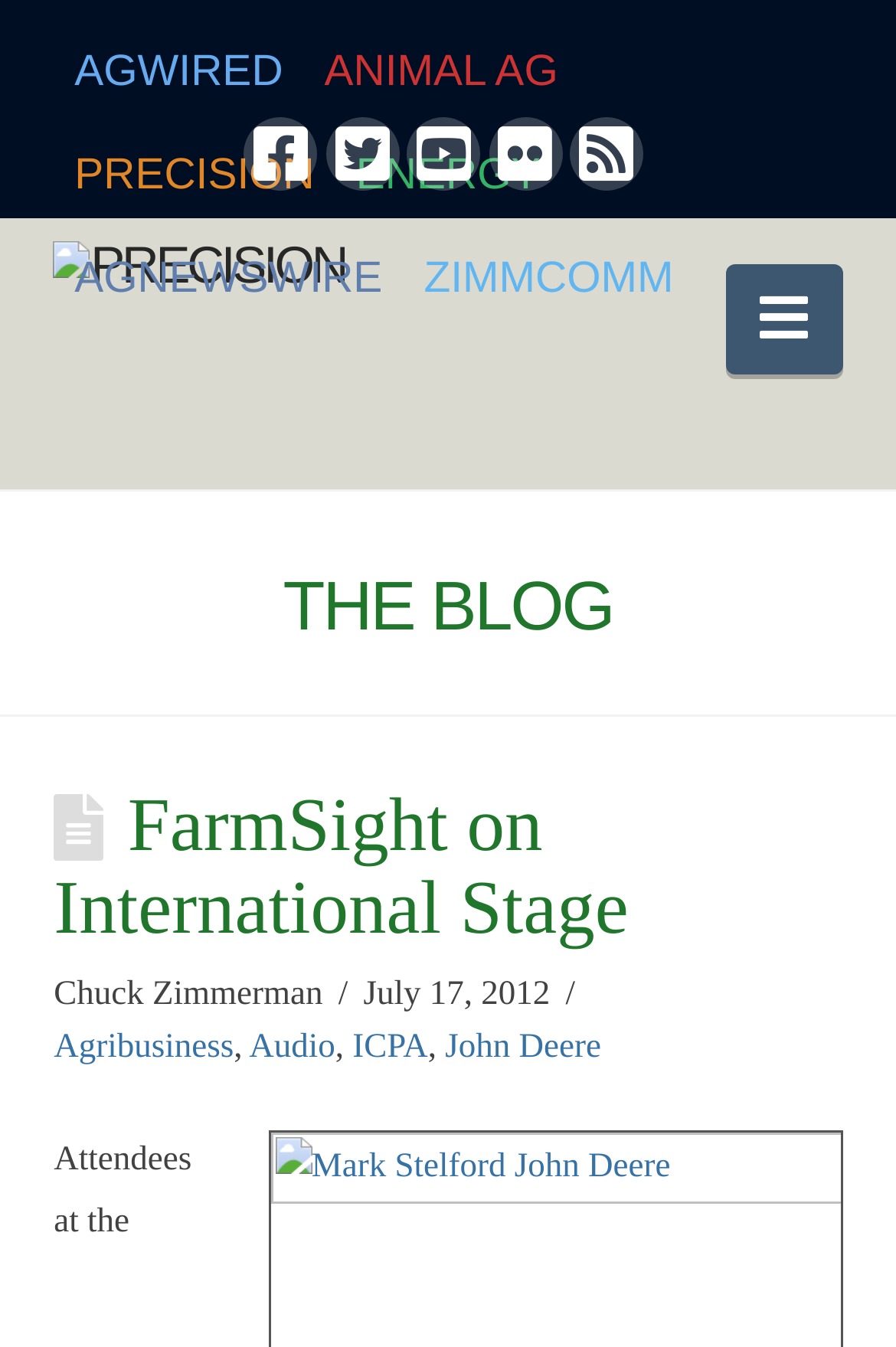Please provide a comprehensive answer to the question based on the screenshot: Who is the author of the article?

I found the answer by looking at the StaticText element with the text 'Chuck Zimmerman' inside the HeaderAsNonLandmark element.